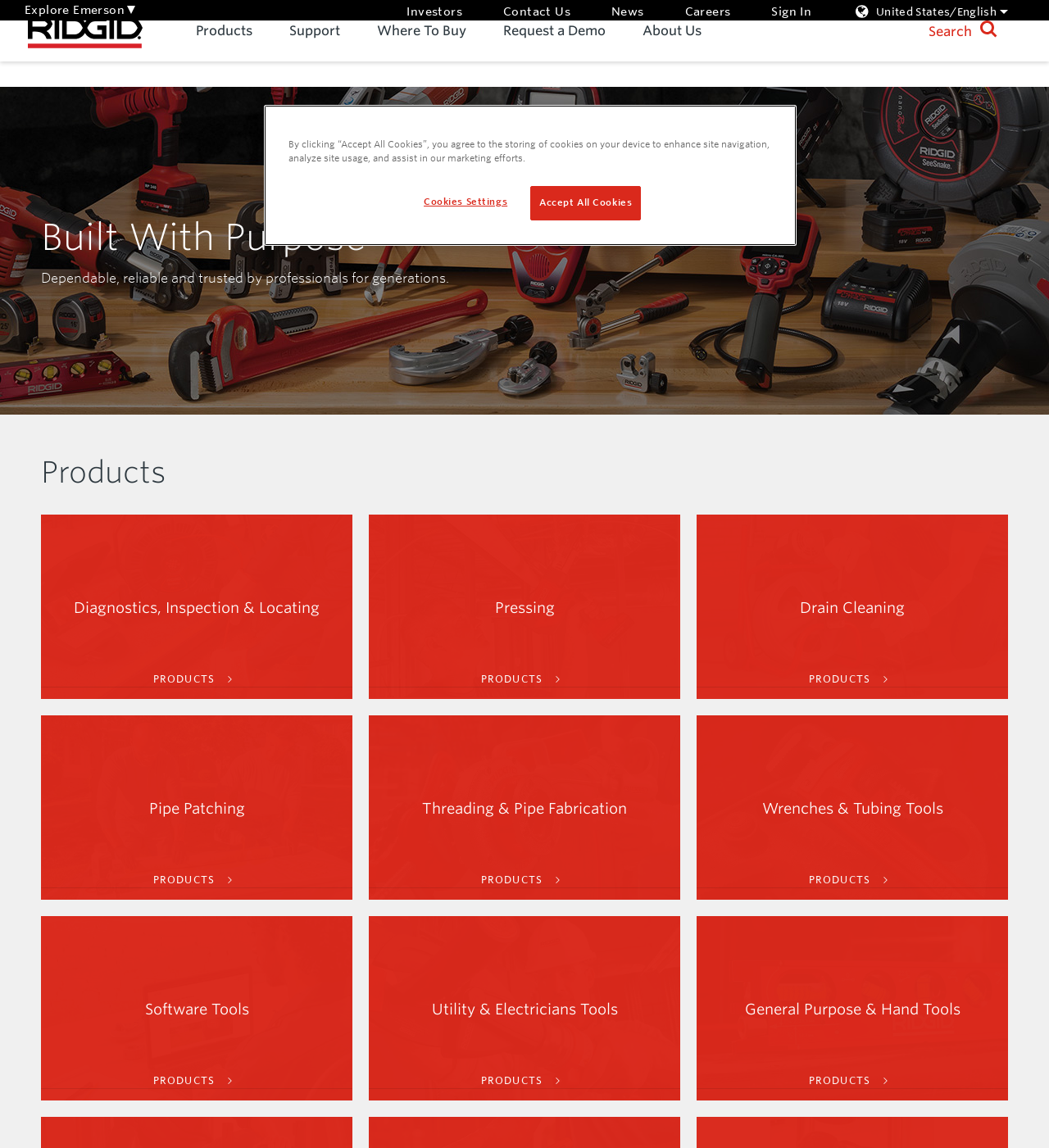Please determine the bounding box coordinates of the element to click in order to execute the following instruction: "Contact Us". The coordinates should be four float numbers between 0 and 1, specified as [left, top, right, bottom].

[0.48, 0.002, 0.544, 0.019]